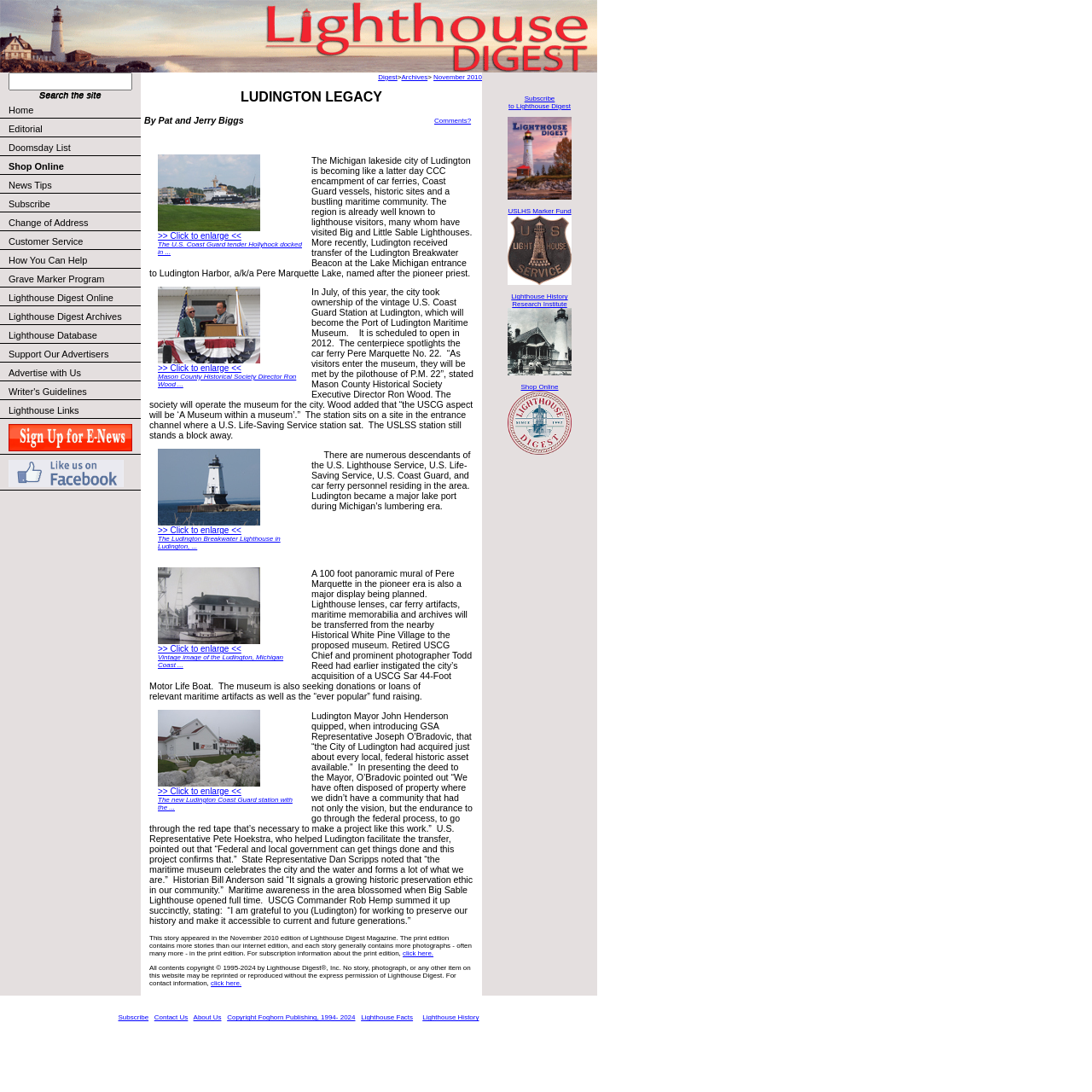Determine the bounding box coordinates for the region that must be clicked to execute the following instruction: "Click to enlarge the picture".

[0.145, 0.206, 0.238, 0.213]